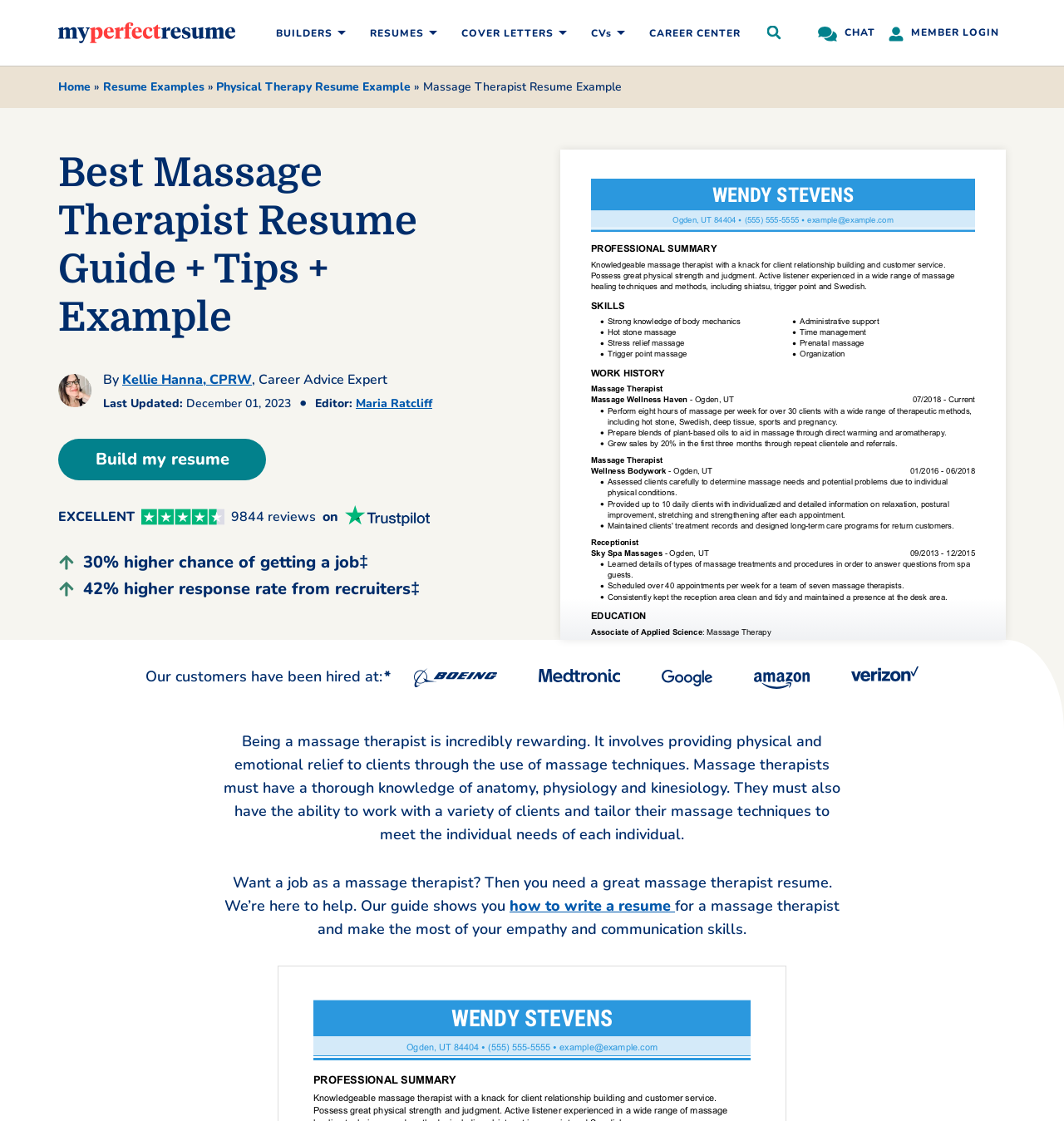Answer succinctly with a single word or phrase:
What is the name of the website?

MyPerfectResume